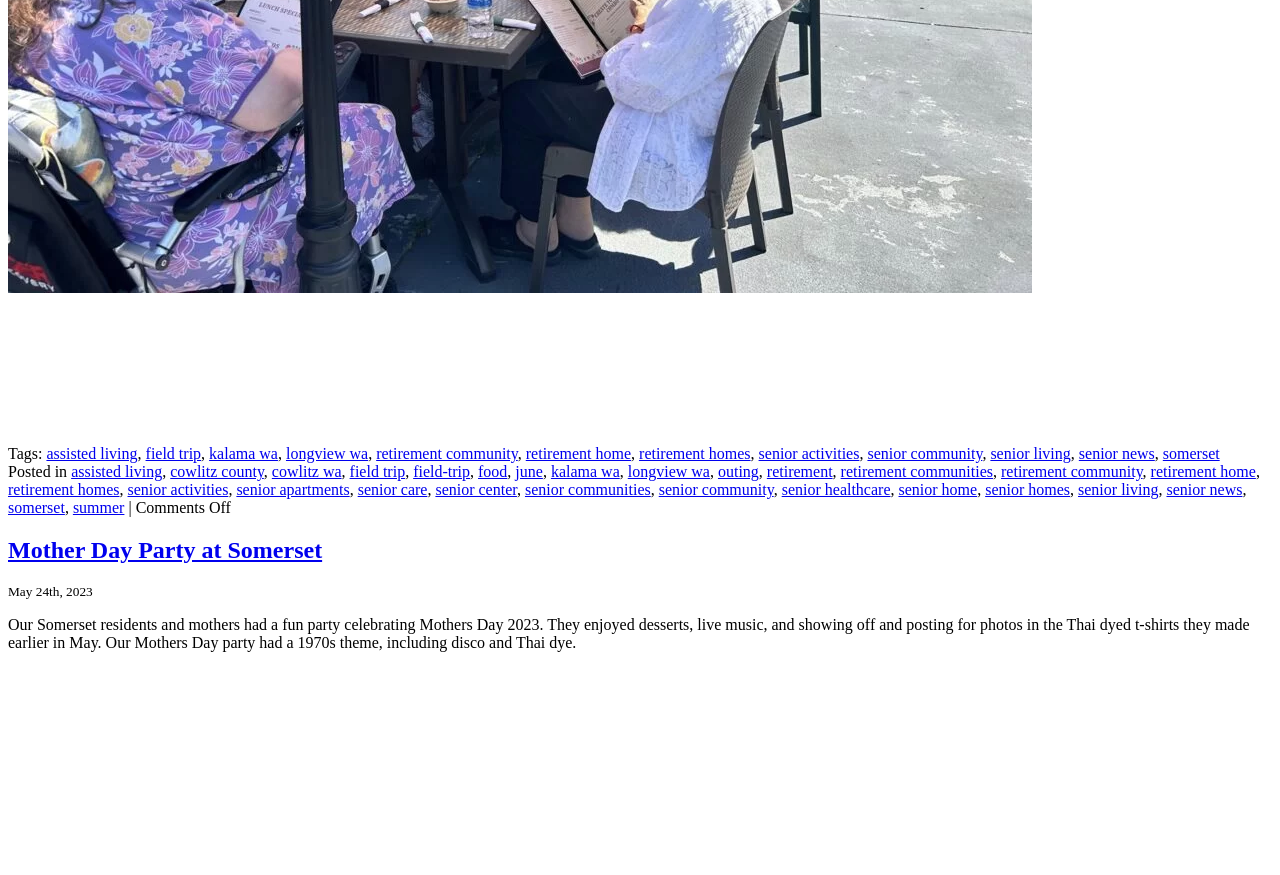Examine the image and give a thorough answer to the following question:
What is the theme of the Mother's Day party?

The detailed answer can be obtained by reading the text description of the webpage, which states 'Our Mothers Day party had a 1970s theme, including disco and Thai dye.' This indicates that the theme of the Mother's Day party was the 1970s.